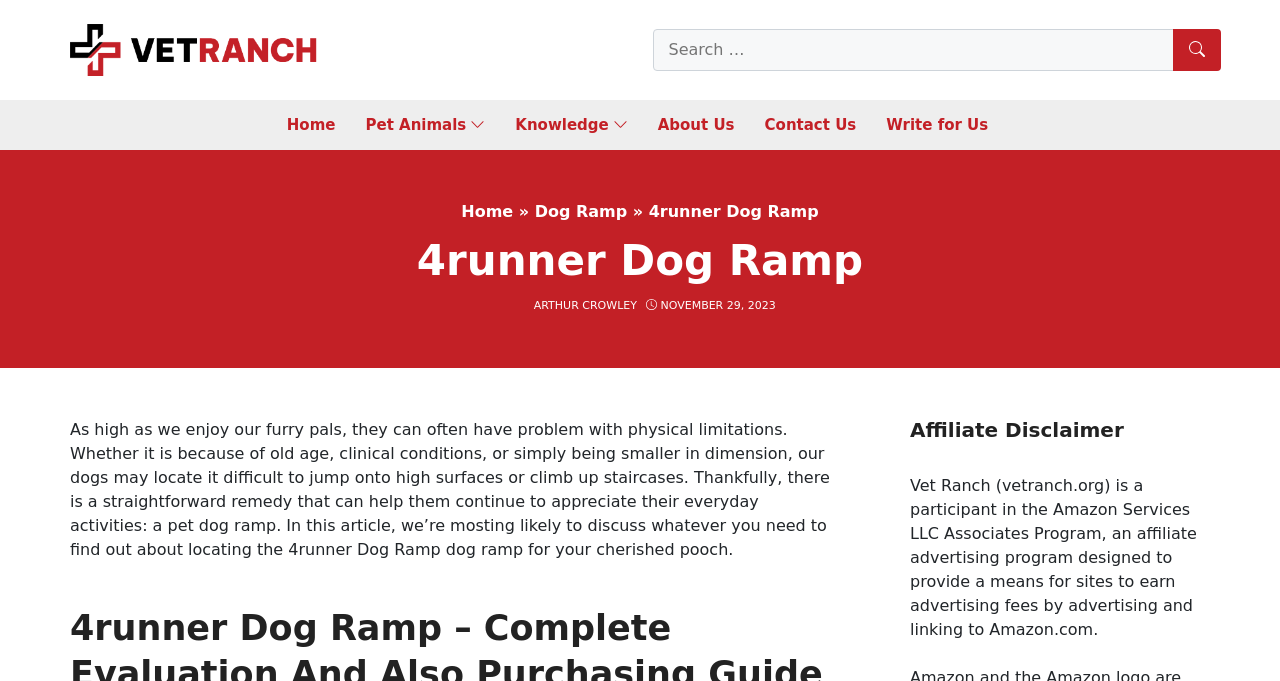Please specify the bounding box coordinates for the clickable region that will help you carry out the instruction: "Learn about 4runner Dog Ramp".

[0.418, 0.297, 0.49, 0.325]